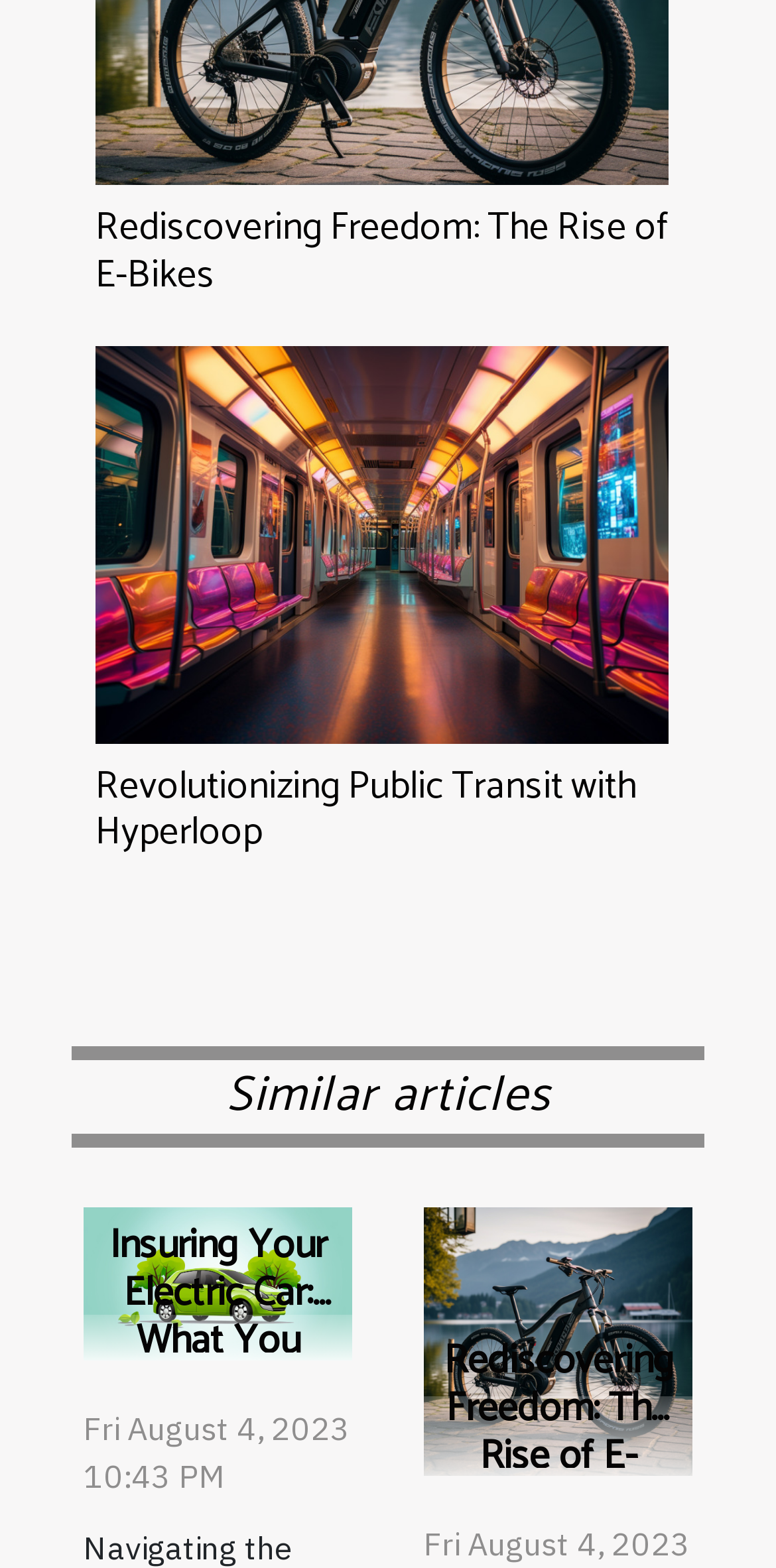What is the title of the second article?
Based on the image, respond with a single word or phrase.

Revolutionizing Public Transit with Hyperloop